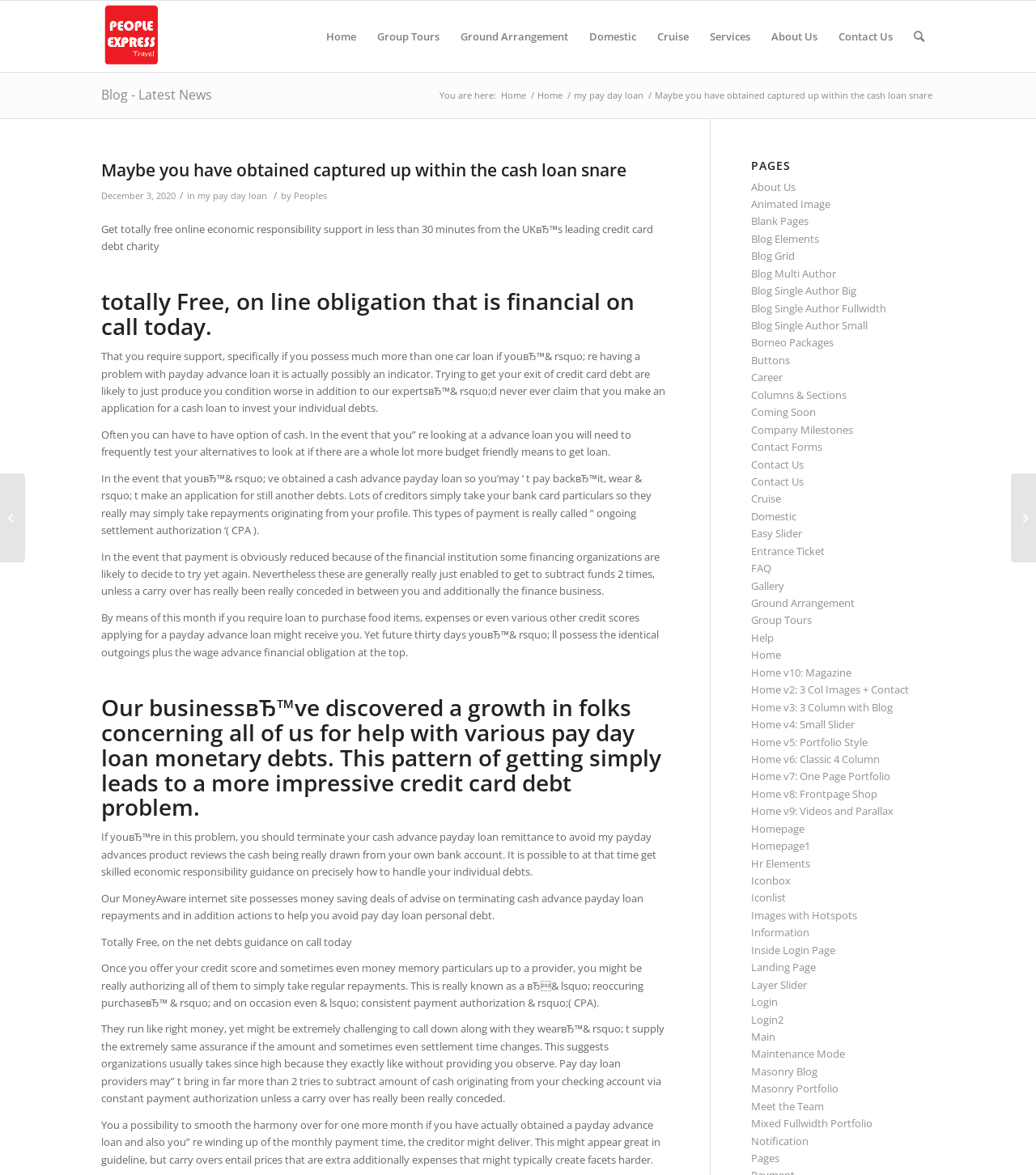Provide the bounding box coordinates for the area that should be clicked to complete the instruction: "Get free online economic responsibility support".

[0.098, 0.188, 0.63, 0.216]